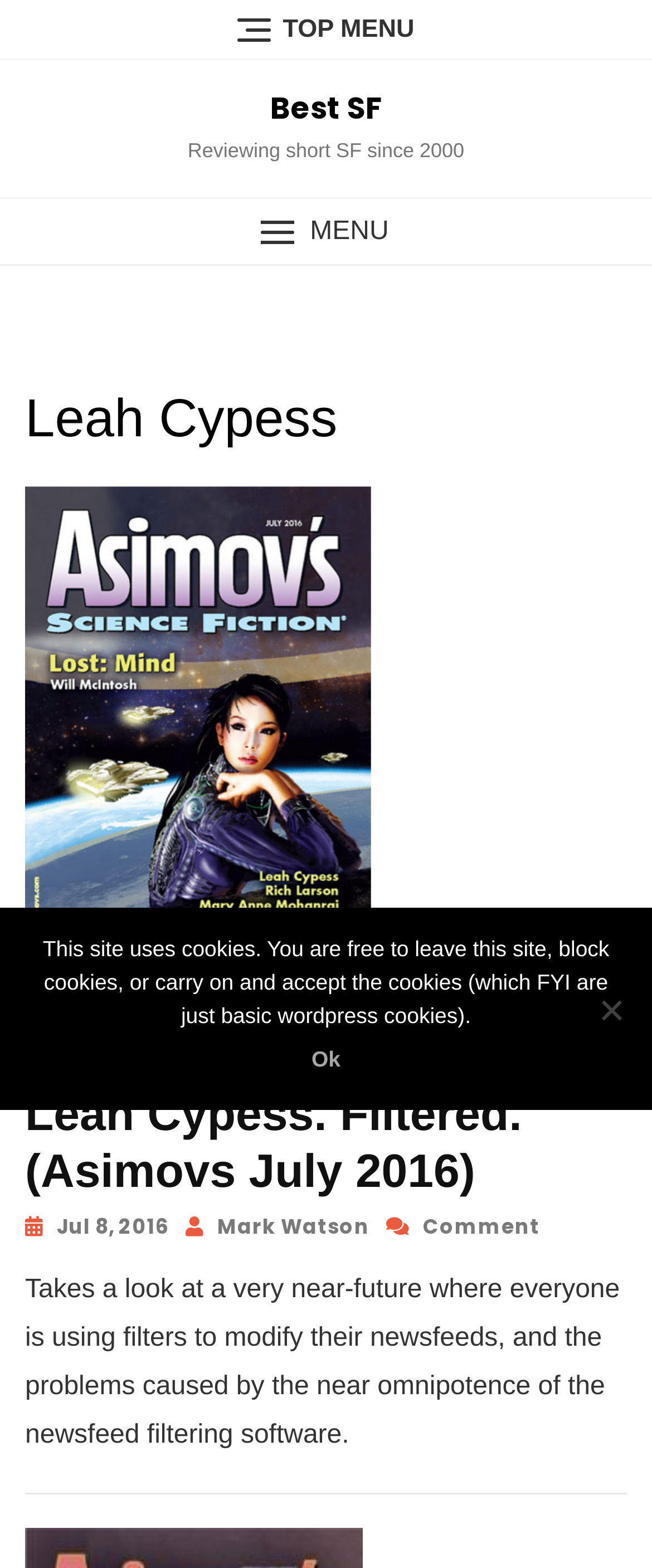Provide a single word or phrase answer to the question: 
What is the date of the reviewed story?

Jul 8, 2016